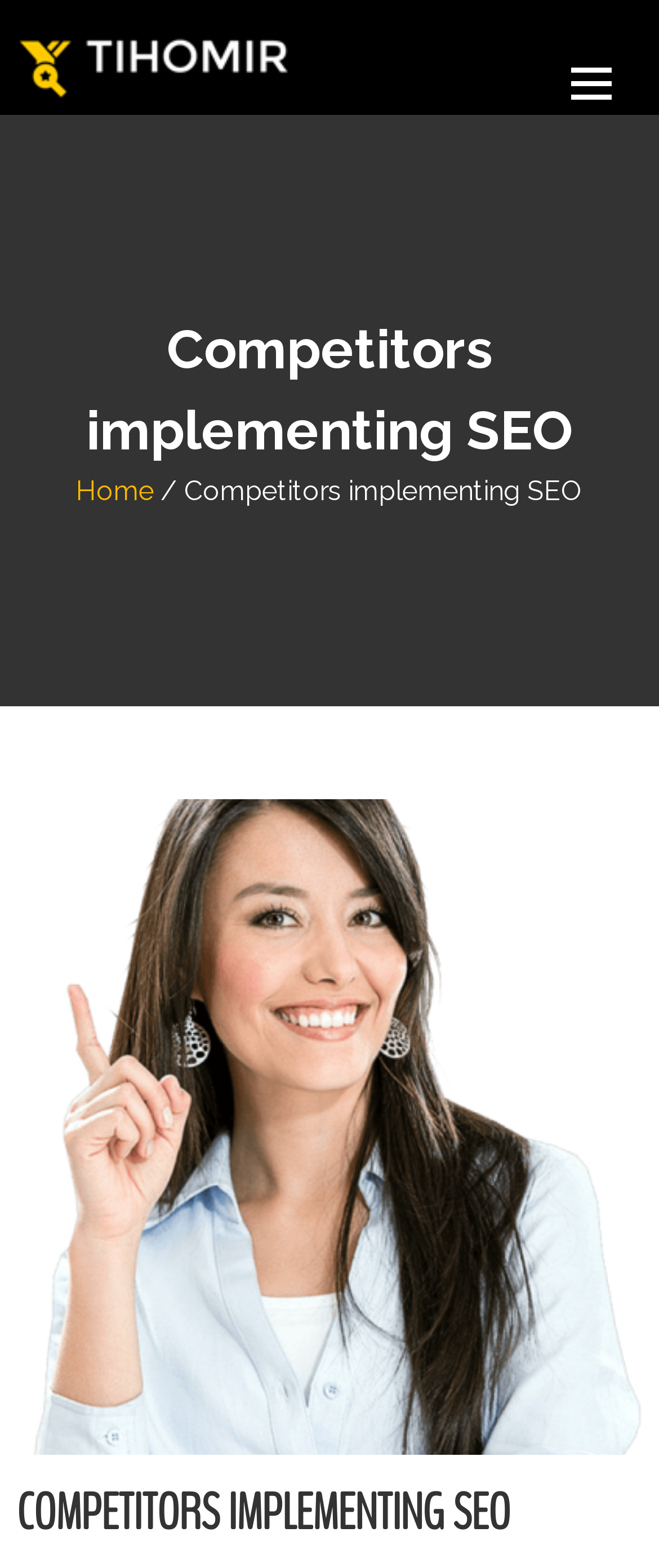What is the topic of the webpage?
Answer the question with a single word or phrase by looking at the picture.

SEO